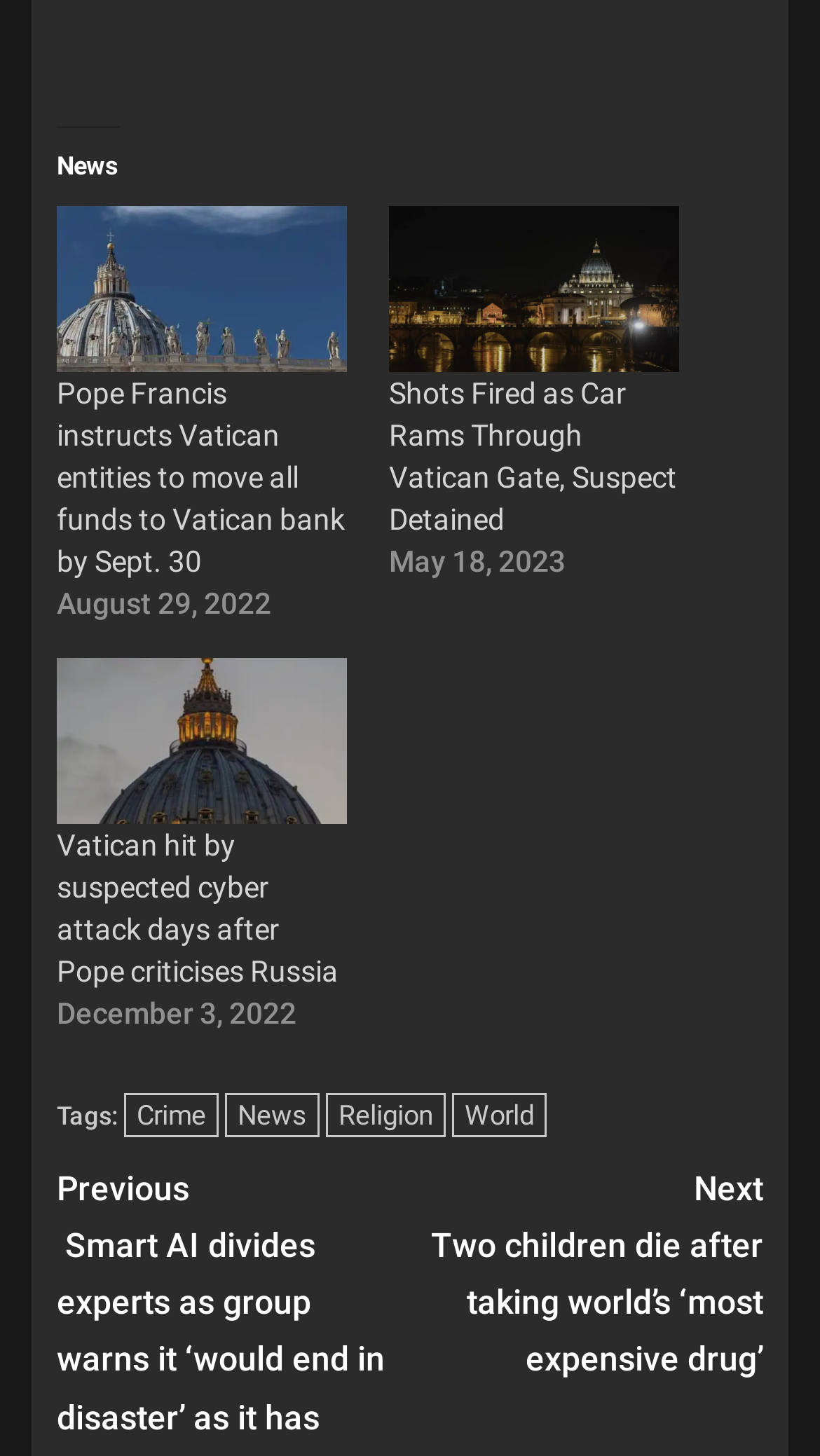Determine the bounding box coordinates of the region to click in order to accomplish the following instruction: "Go to next news page". Provide the coordinates as four float numbers between 0 and 1, specifically [left, top, right, bottom].

[0.5, 0.797, 0.931, 0.954]